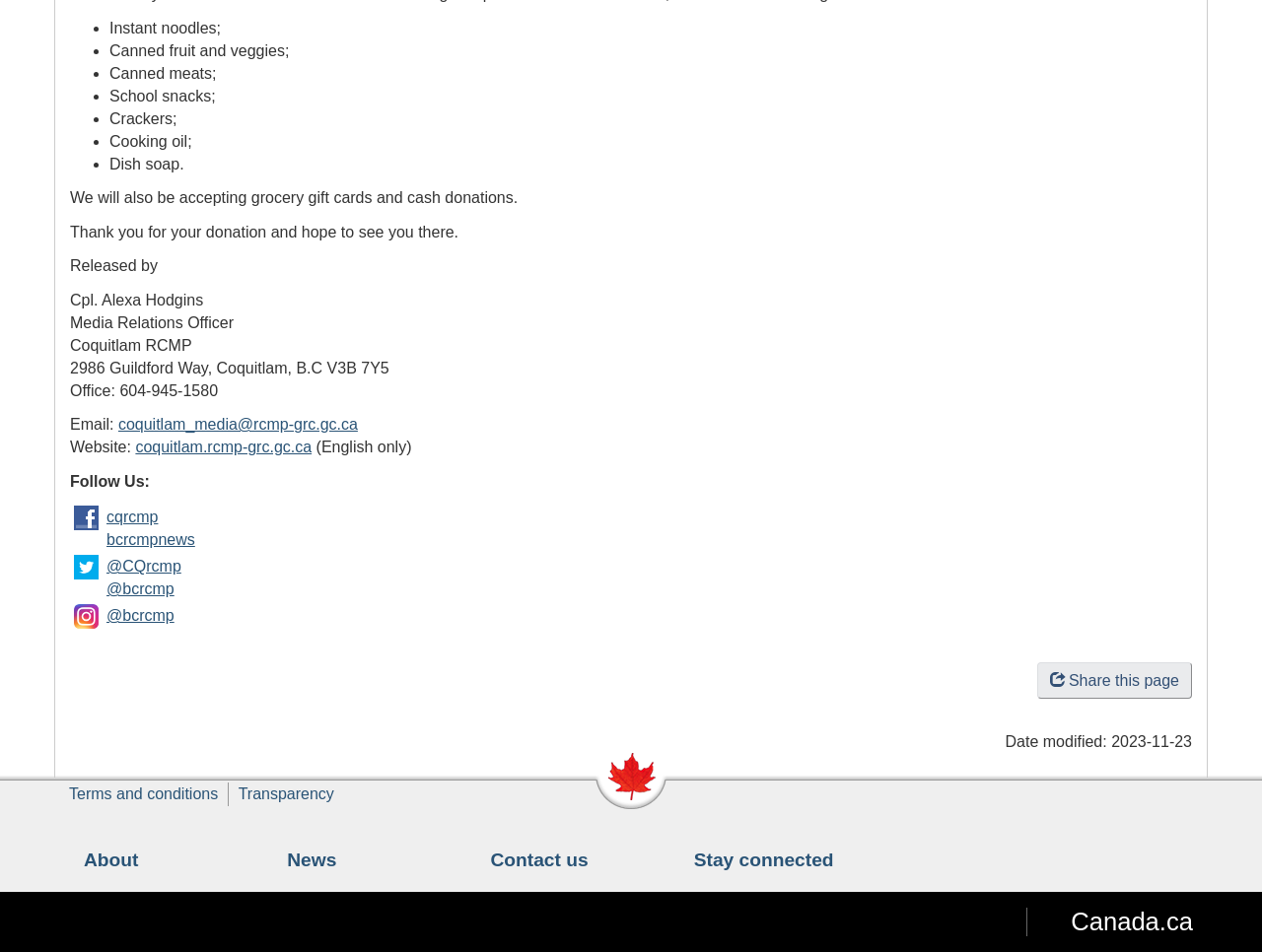Kindly provide the bounding box coordinates of the section you need to click on to fulfill the given instruction: "Share on Facebook".

None